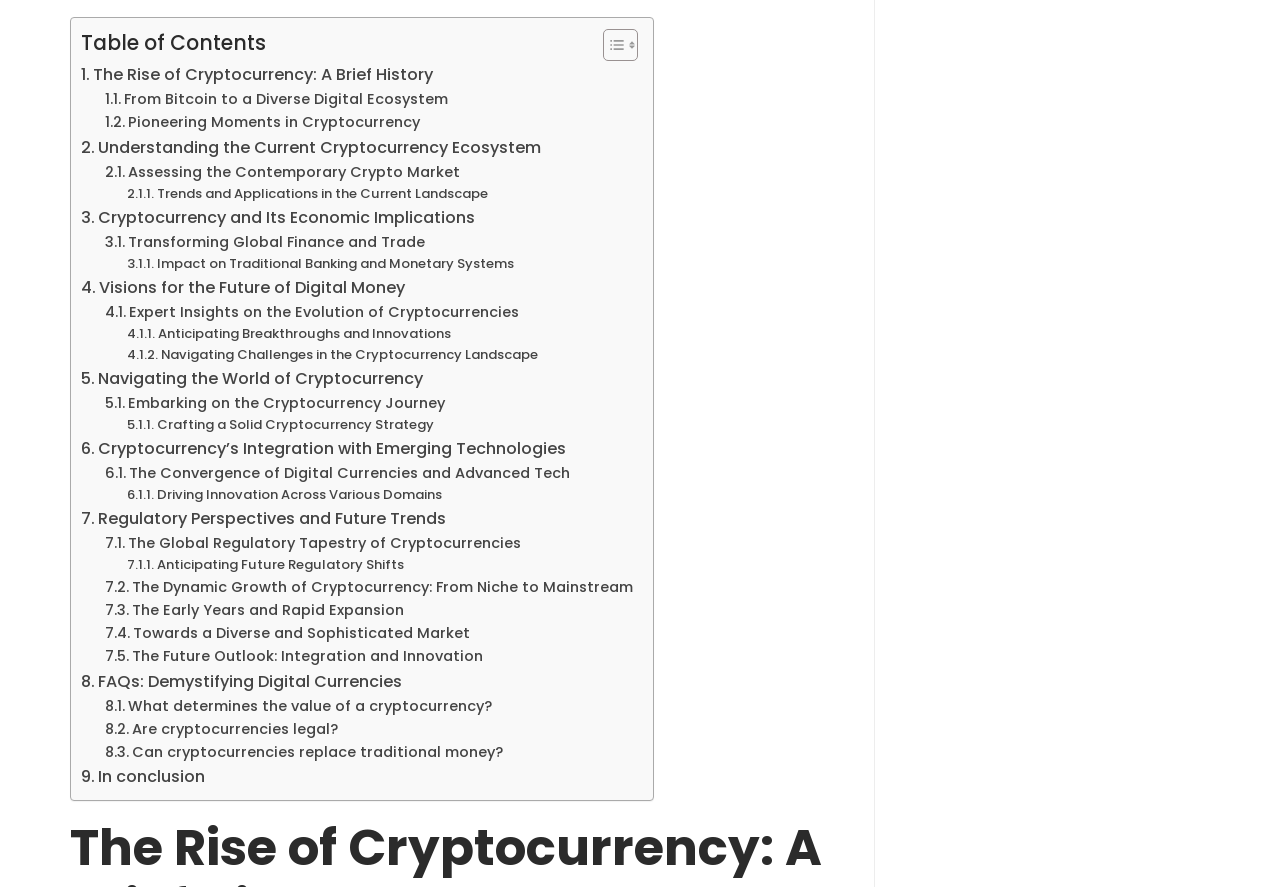Answer the question with a brief word or phrase:
What is the last link in the table of contents?

FAQs: Demystifying Digital Currencies